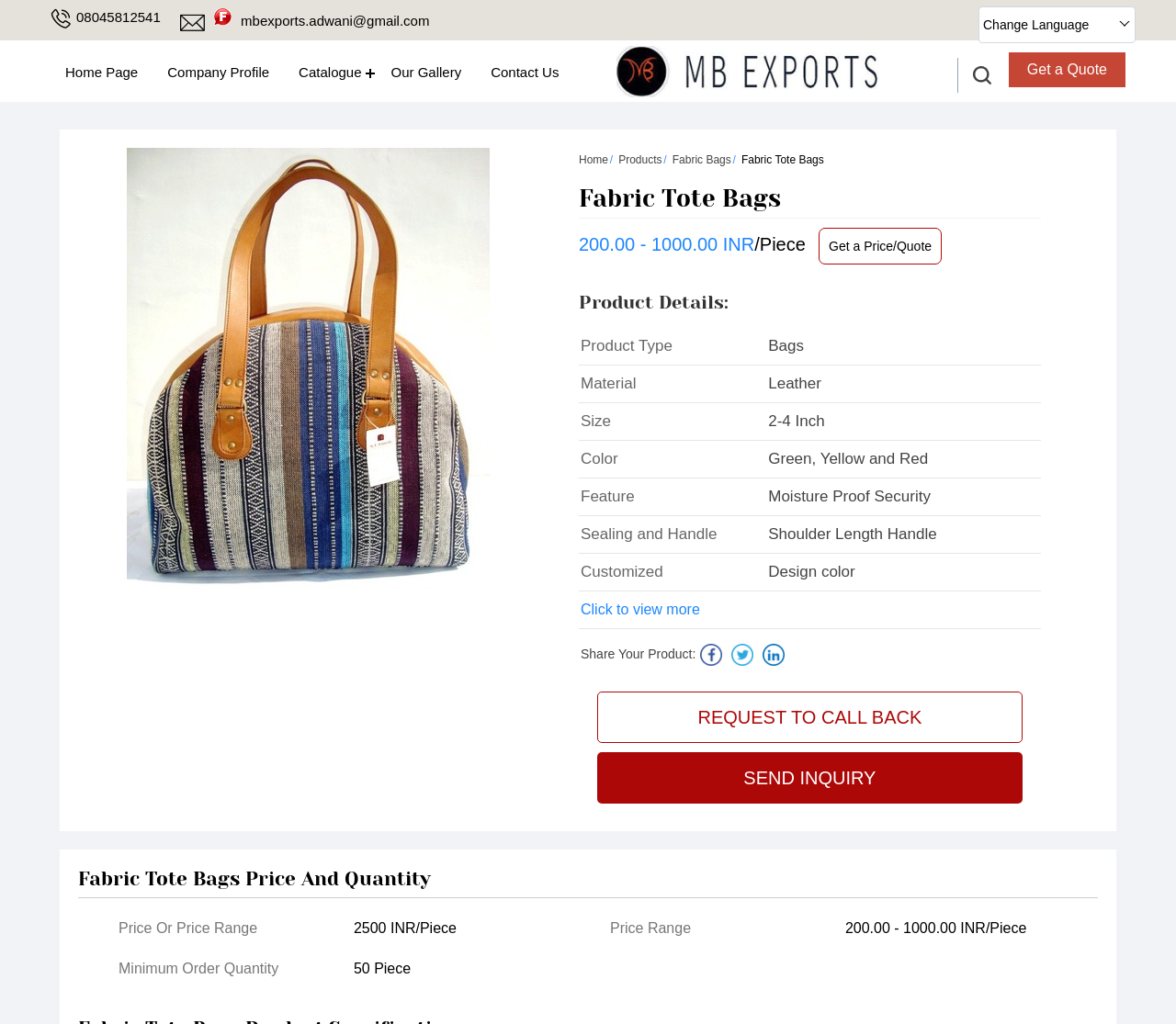Please determine the bounding box coordinates for the UI element described as: "Our Gallery".

[0.32, 0.051, 0.405, 0.09]